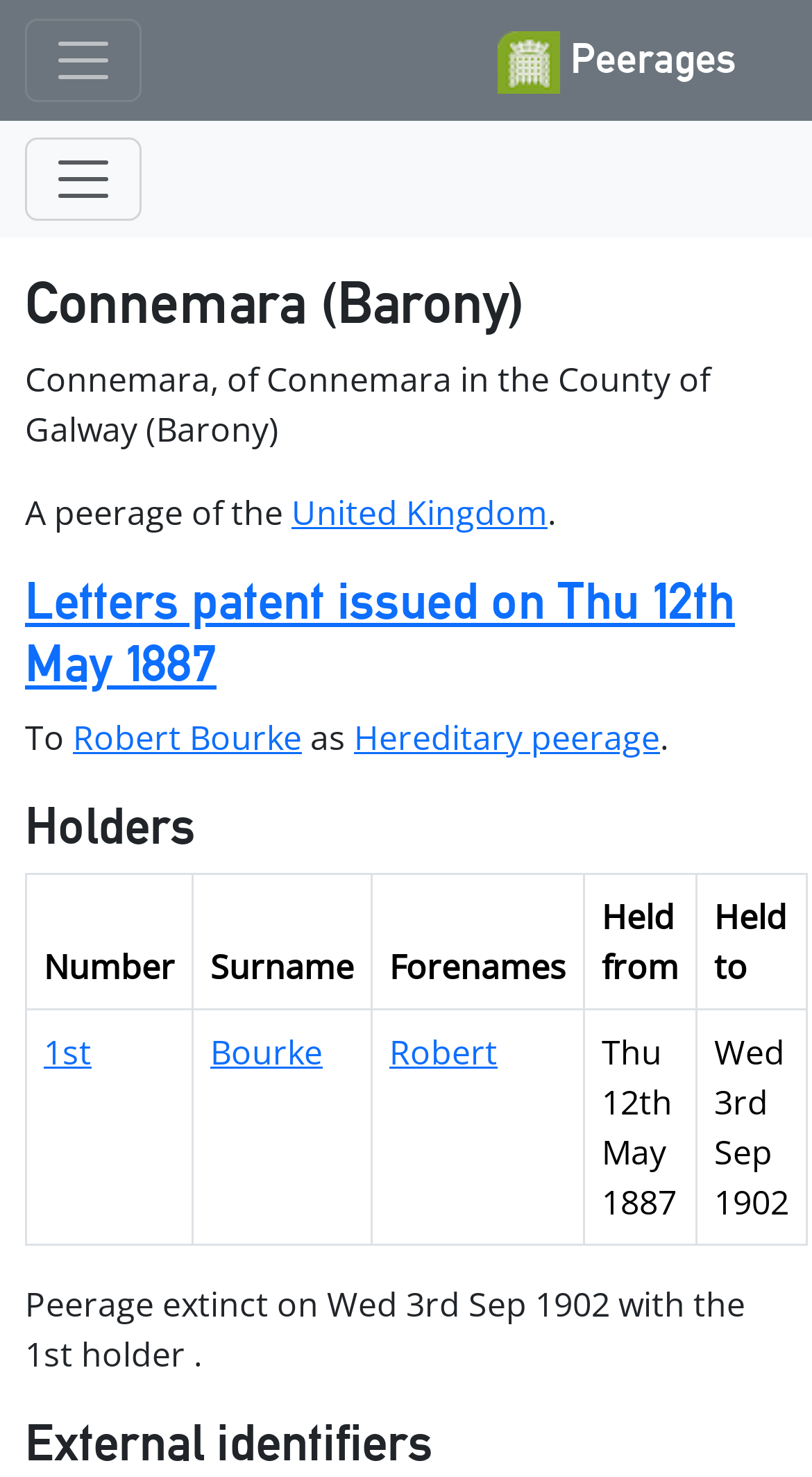Please answer the following question using a single word or phrase: 
How many holders of the peerage are listed?

1